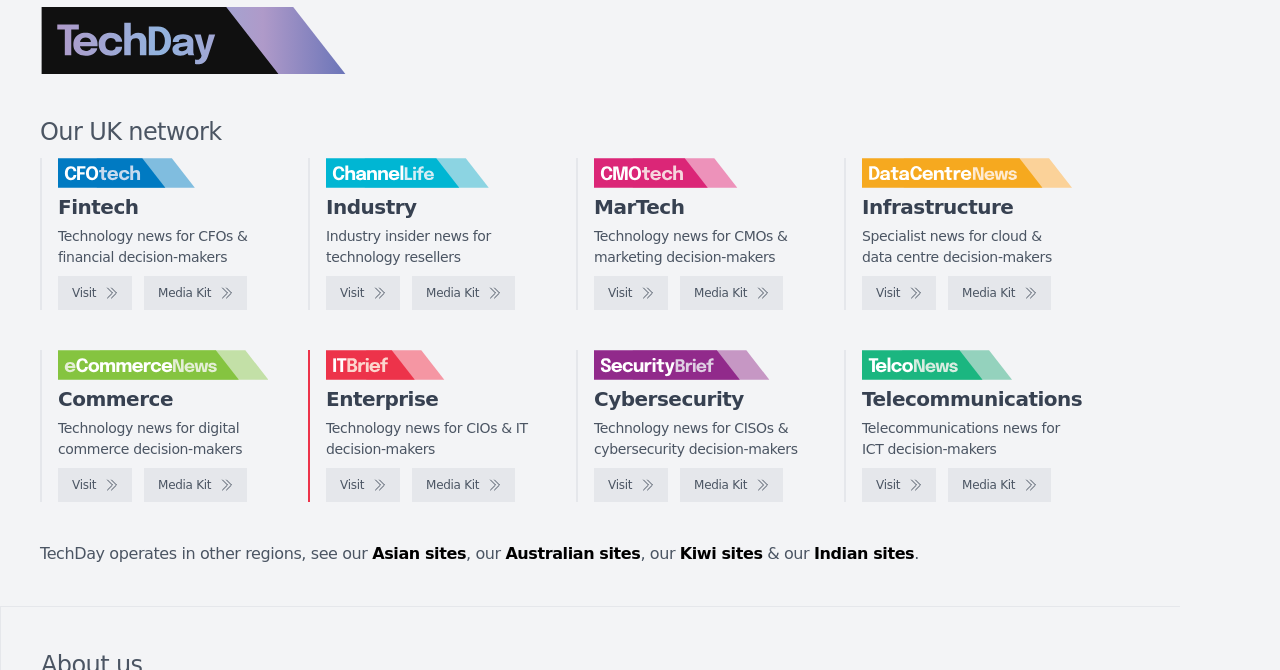Find the bounding box coordinates for the area that must be clicked to perform this action: "Explore Asian sites".

[0.291, 0.812, 0.364, 0.84]